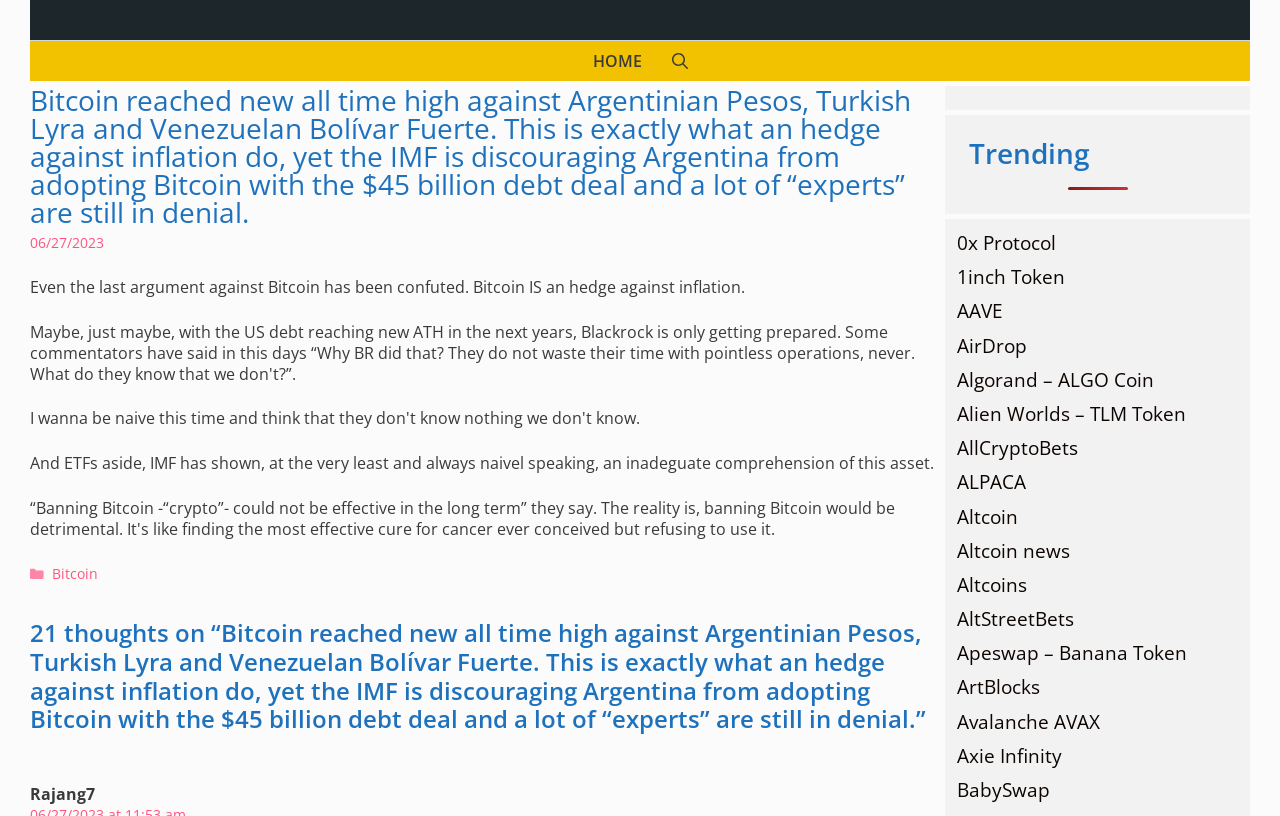Give a one-word or short phrase answer to this question: 
How many comments are there on the article?

21